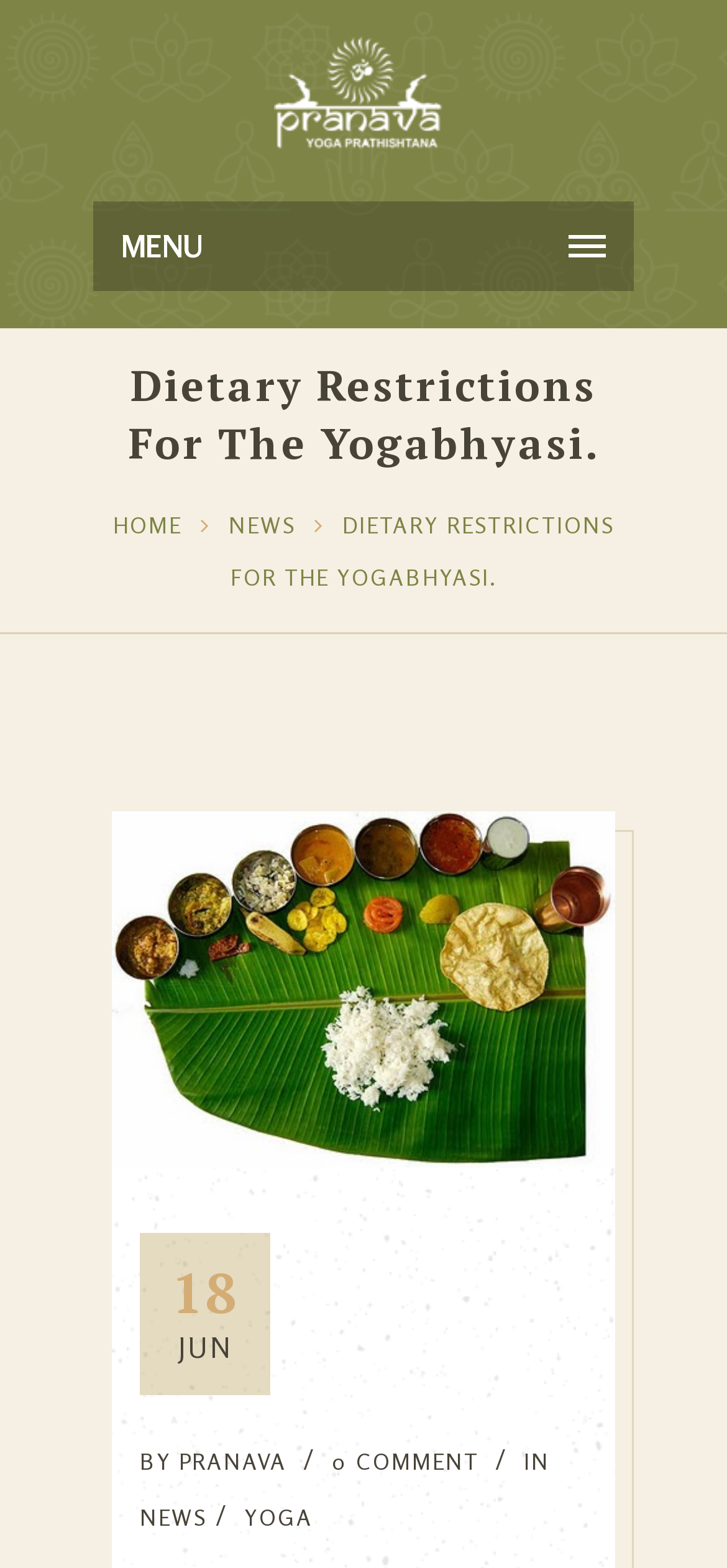How many comments are there on the latest article?
Use the image to answer the question with a single word or phrase.

0